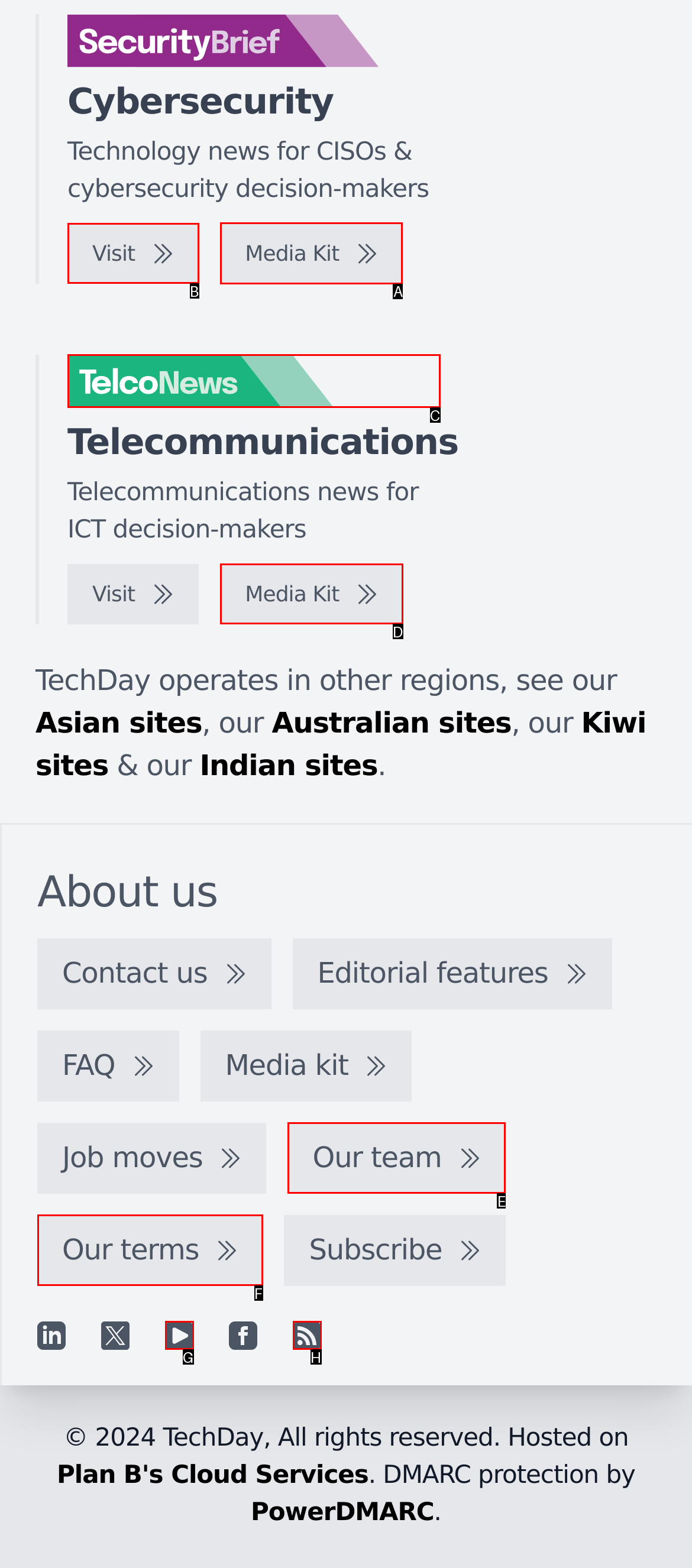Select the option I need to click to accomplish this task: View Media Kit
Provide the letter of the selected choice from the given options.

A